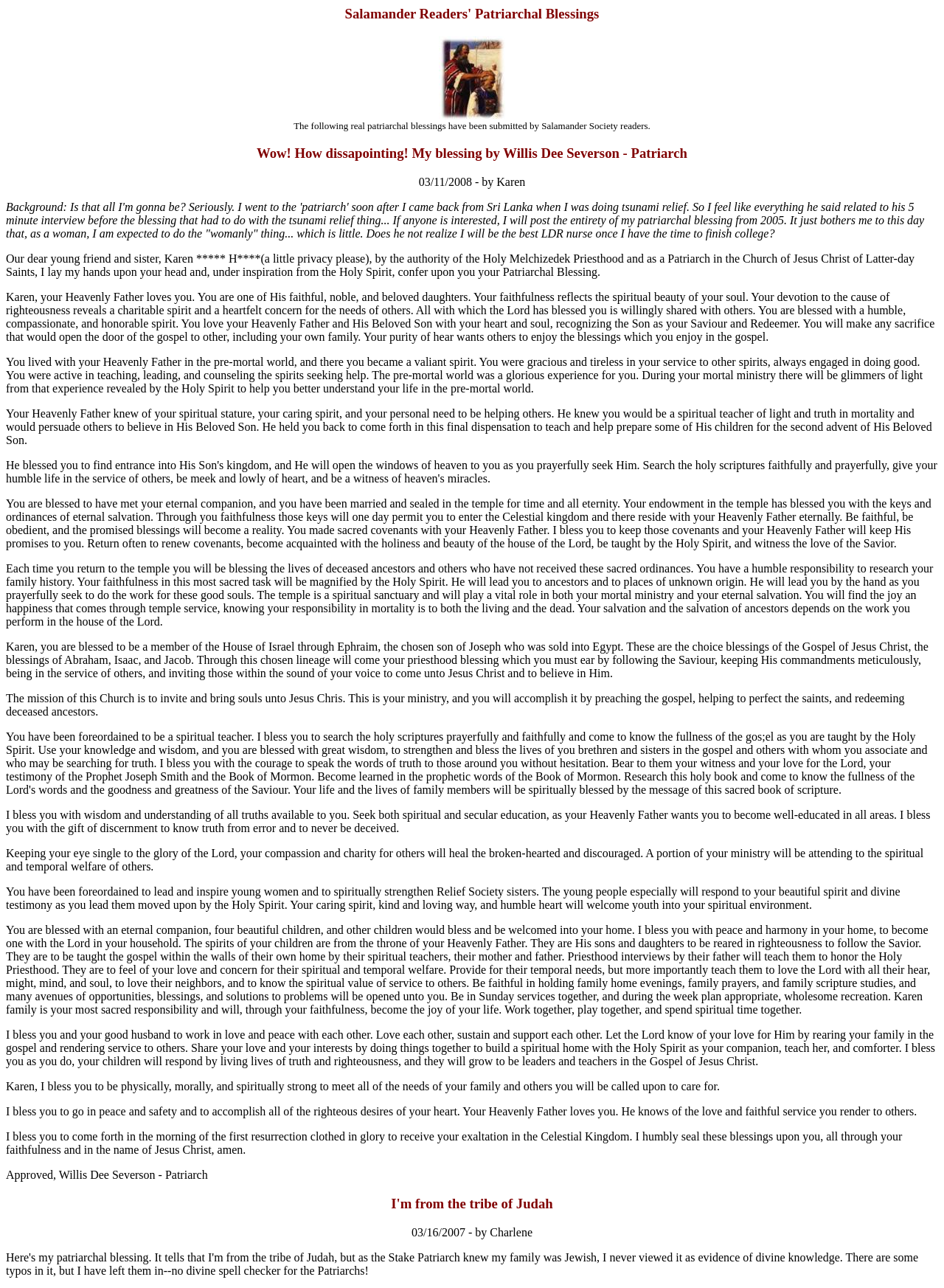Who wrote the patriarchal blessing for Karen?
Please craft a detailed and exhaustive response to the question.

The patriarchal blessing for Karen was written by Willis Dee Severson, who is a patriarch, as indicated by the text at the end of the blessing.